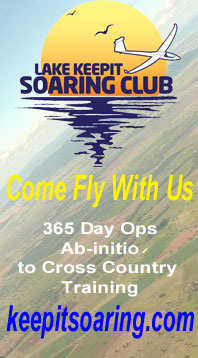Create a detailed narrative for the image.

The image showcases promotional material for the Lake Keepit Soaring Club, featuring their vibrant logo prominently at the top. Below the logo, which includes an illustration of a glider soaring through a clear sky, the text invites potential members with the phrase "Come Fly With Us." This is accompanied by details about the club's offerings, highlighting "365 Day Ops" and "Ab-initio to Cross Country Training," indicating a comprehensive range of flying instruction available year-round. The club’s website, "keepitsoaring.com," is also displayed in a bright blue, guiding interested individuals to access more information. The background of the image features a picturesque landscape, enhancing the allure of the soaring experience that the club promotes.